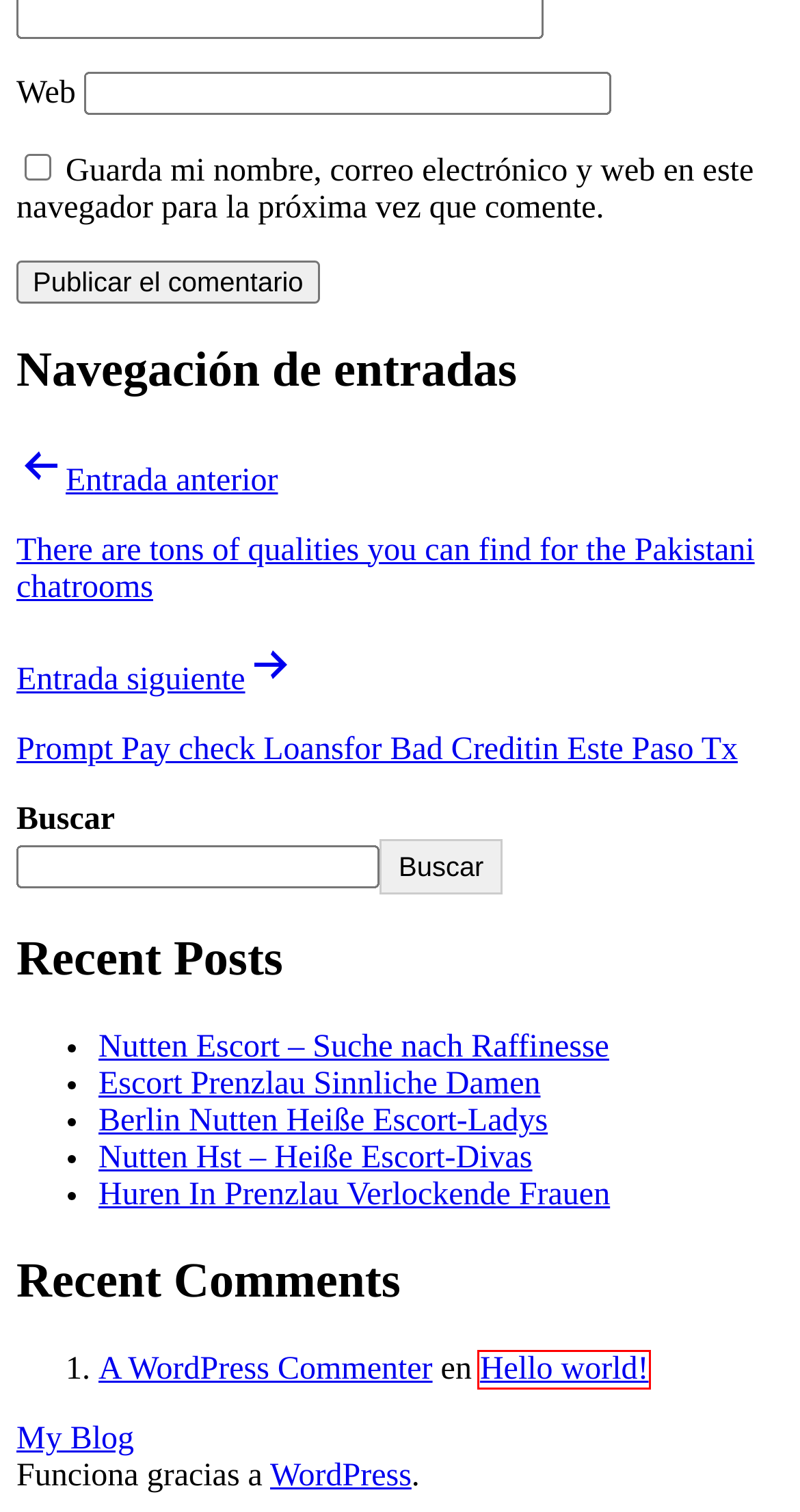Examine the screenshot of a webpage featuring a red bounding box and identify the best matching webpage description for the new page that results from clicking the element within the box. Here are the options:
A. Herramienta de blog, plataforma de publicación y CMS – WordPress.org España
B. Escort Prenzlau Sinnliche Damen – My Blog
C. Prompt Pay check Loansfor Bad Creditin Este Paso Tx – My Blog
D. Nutten Hst – Heiße Escort-Divas – My Blog
E. Blog Tool, Publishing Platform, and CMS – WordPress.org
F. Hello world! – My Blog
G. Nutten Escort – Suche nach Raffinesse – My Blog
H. Berlin Nutten Heiße Escort-Ladys – My Blog

F